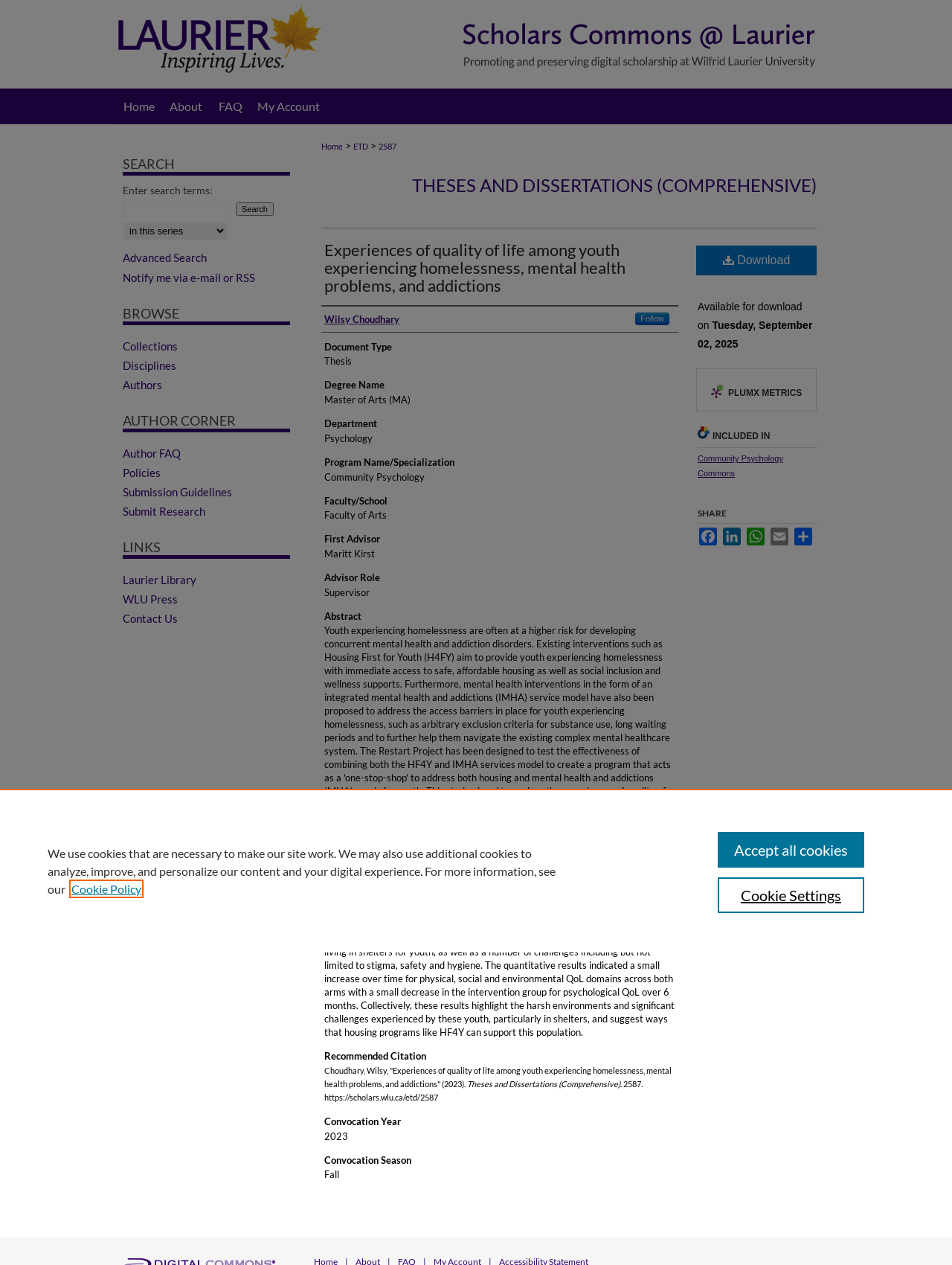Can you give a comprehensive explanation to the question given the content of the image?
What is the type of document?

I found the answer by looking at the 'Document Type' section, which is a heading on the webpage. Under this section, I found the static text 'Thesis', which is the type of document.